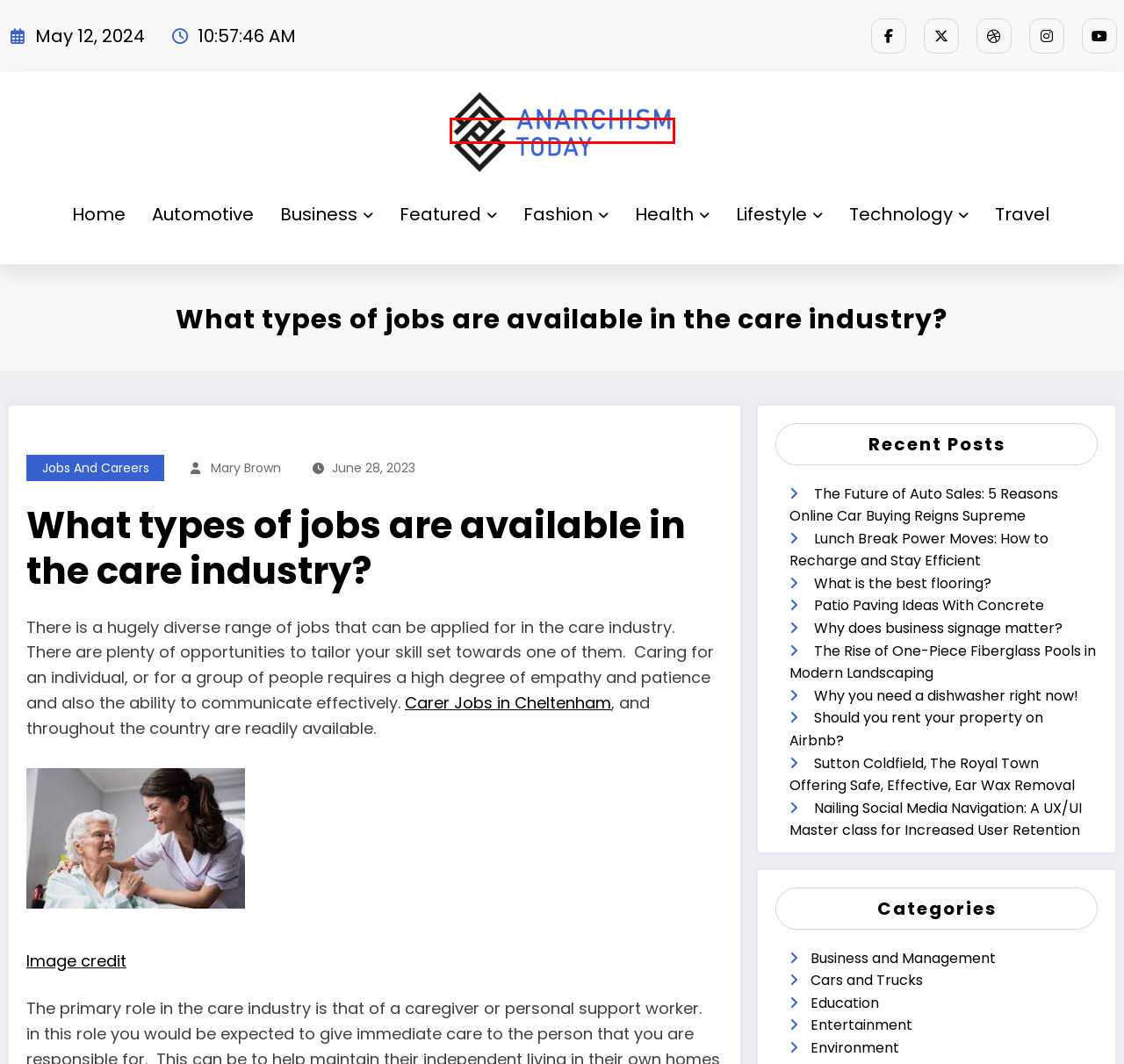Review the screenshot of a webpage that includes a red bounding box. Choose the webpage description that best matches the new webpage displayed after clicking the element within the bounding box. Here are the candidates:
A. Anarchism Today - Todays World News
B. Jobs and Careers Archives - Anarchism Today
C. Business and Management Archives - Anarchism Today
D. Health and Fitness Archives - Anarchism Today
E. Entertainment Archives - Anarchism Today
F. Sutton Coldfield, The Royal Town Offering Safe, Effective, Ear Wax Removal - Anarchism Today
G. Technology and Gadget Archives - Anarchism Today
H. Featured Archives - Anarchism Today

A